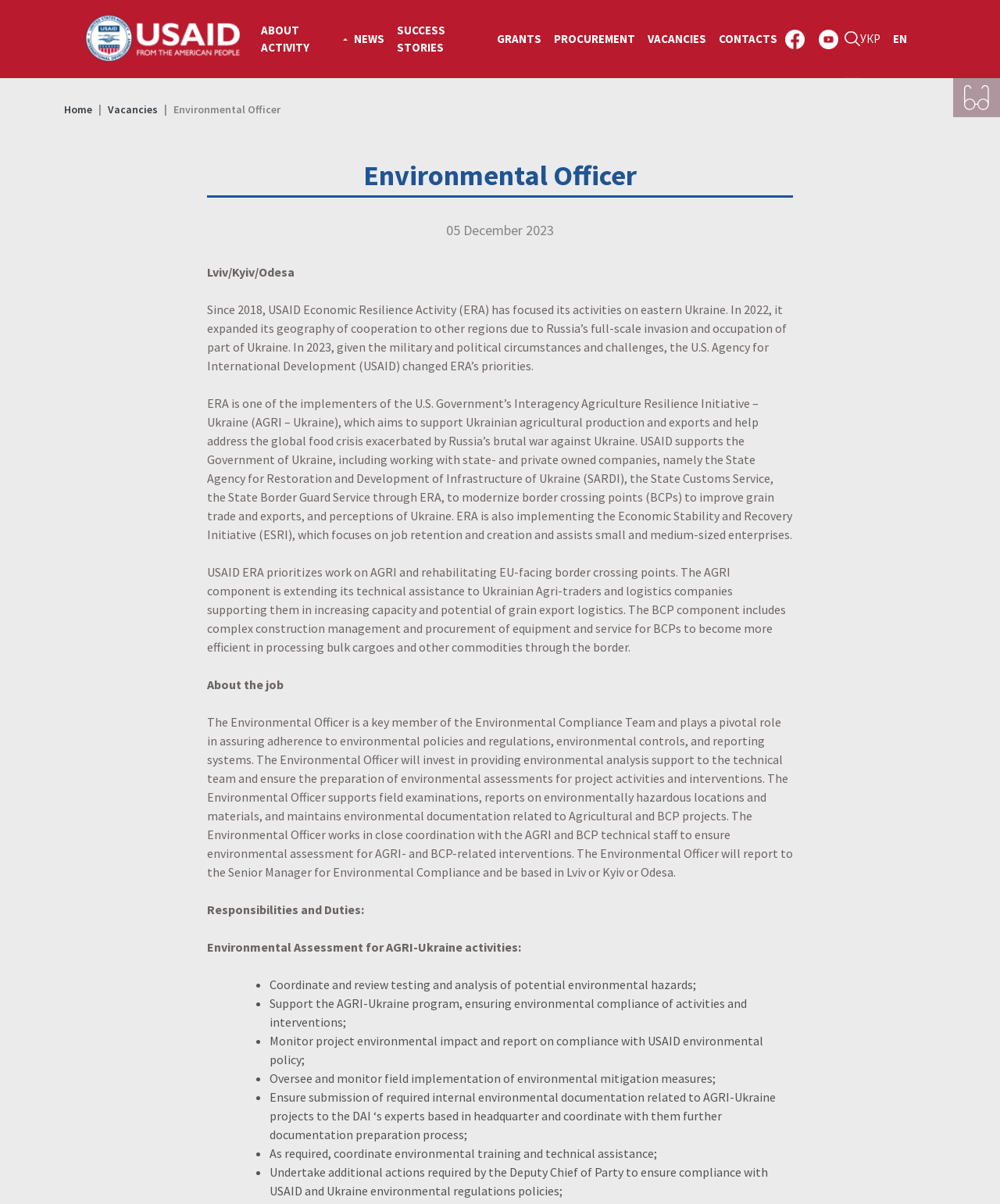Find the bounding box coordinates of the element to click in order to complete this instruction: "Click on NEWS". The bounding box coordinates must be four float numbers between 0 and 1, denoted as [left, top, right, bottom].

[0.354, 0.025, 0.384, 0.04]